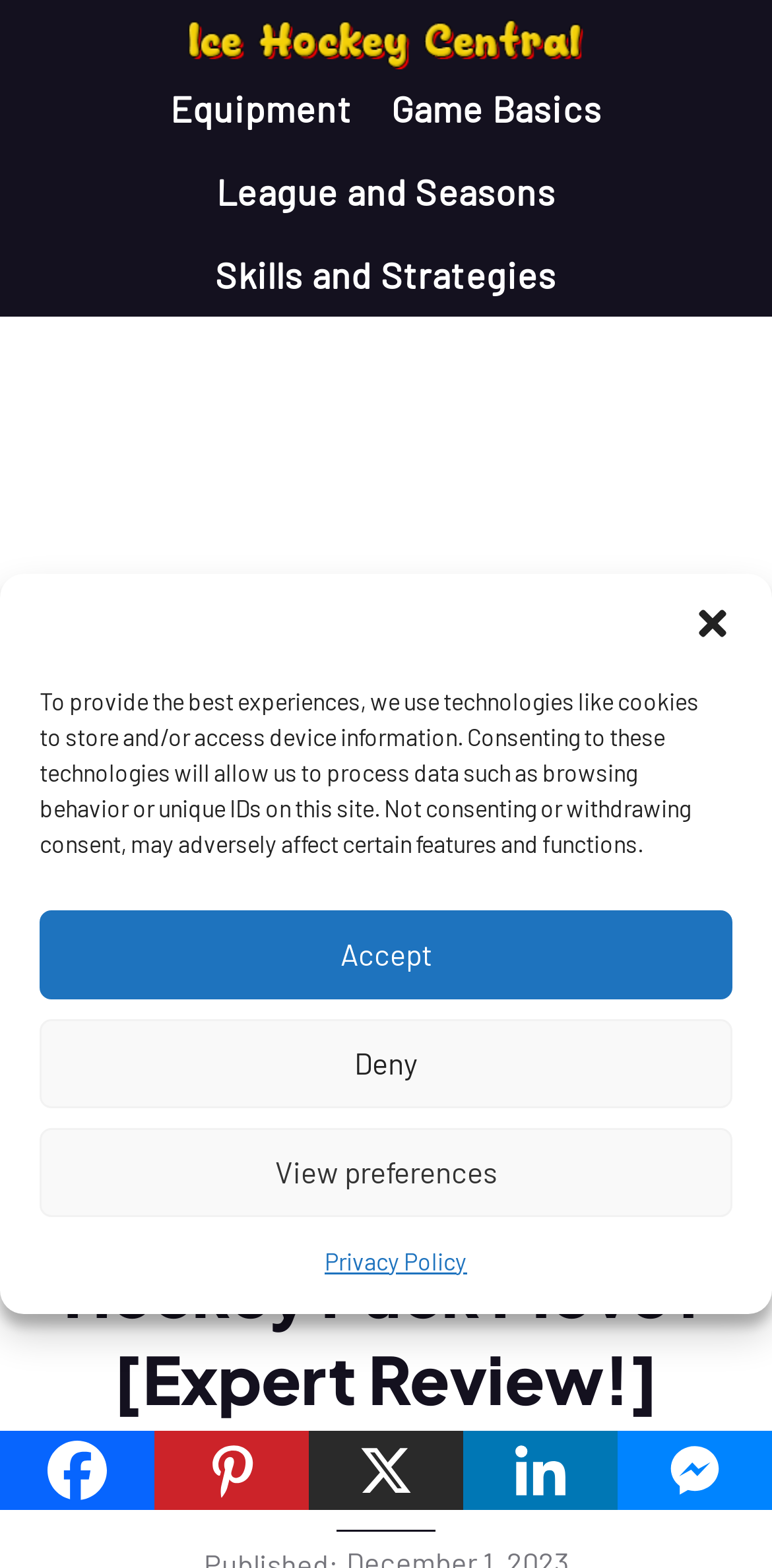Pinpoint the bounding box coordinates for the area that should be clicked to perform the following instruction: "Visit the 'Ice Hockey Central' page".

[0.244, 0.012, 0.756, 0.044]